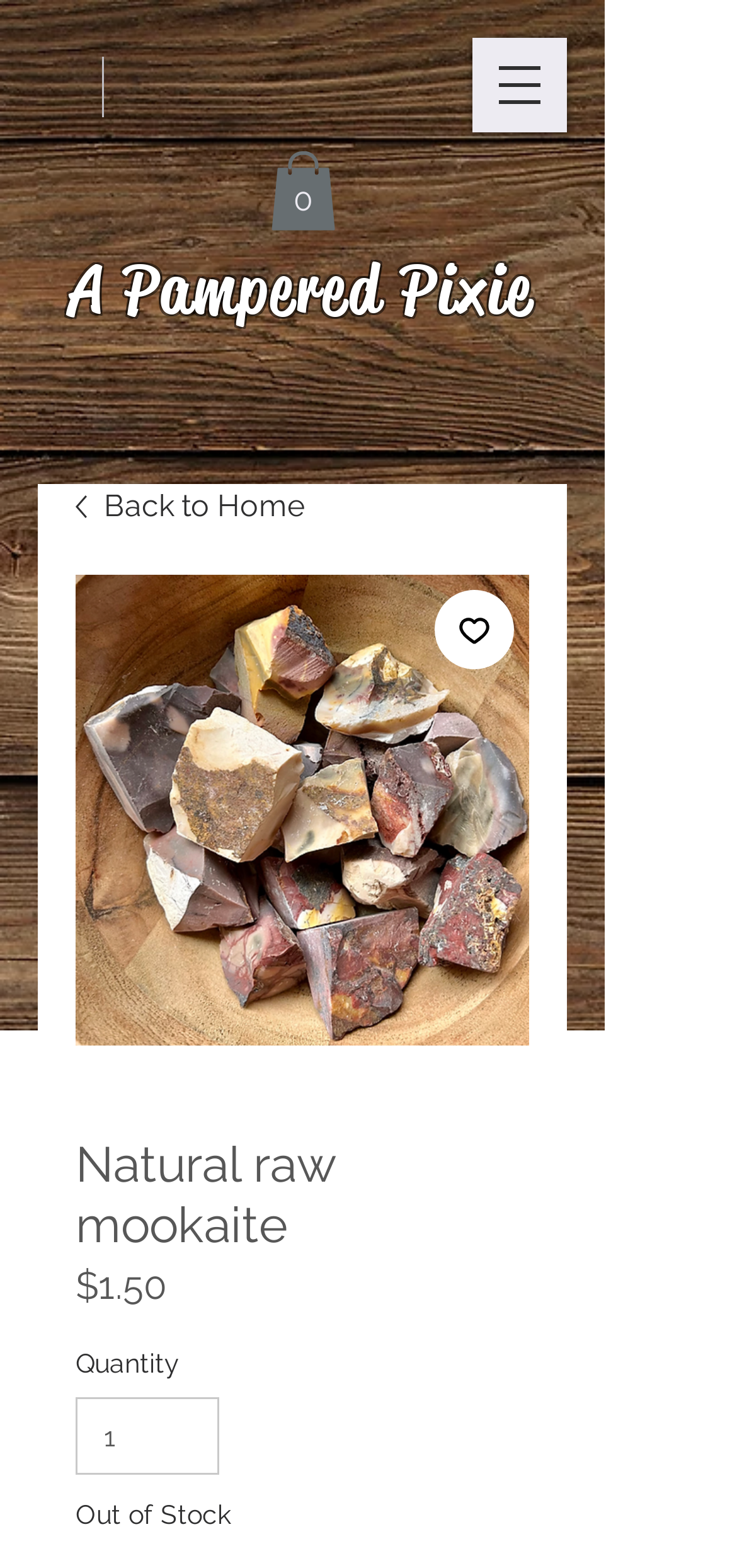Is the natural raw mookaite in stock?
Utilize the information in the image to give a detailed answer to the question.

I found that the natural raw mookaite is out of stock by looking at the StaticText element with the text 'Out of Stock' which is located at the bottom of the product information section.